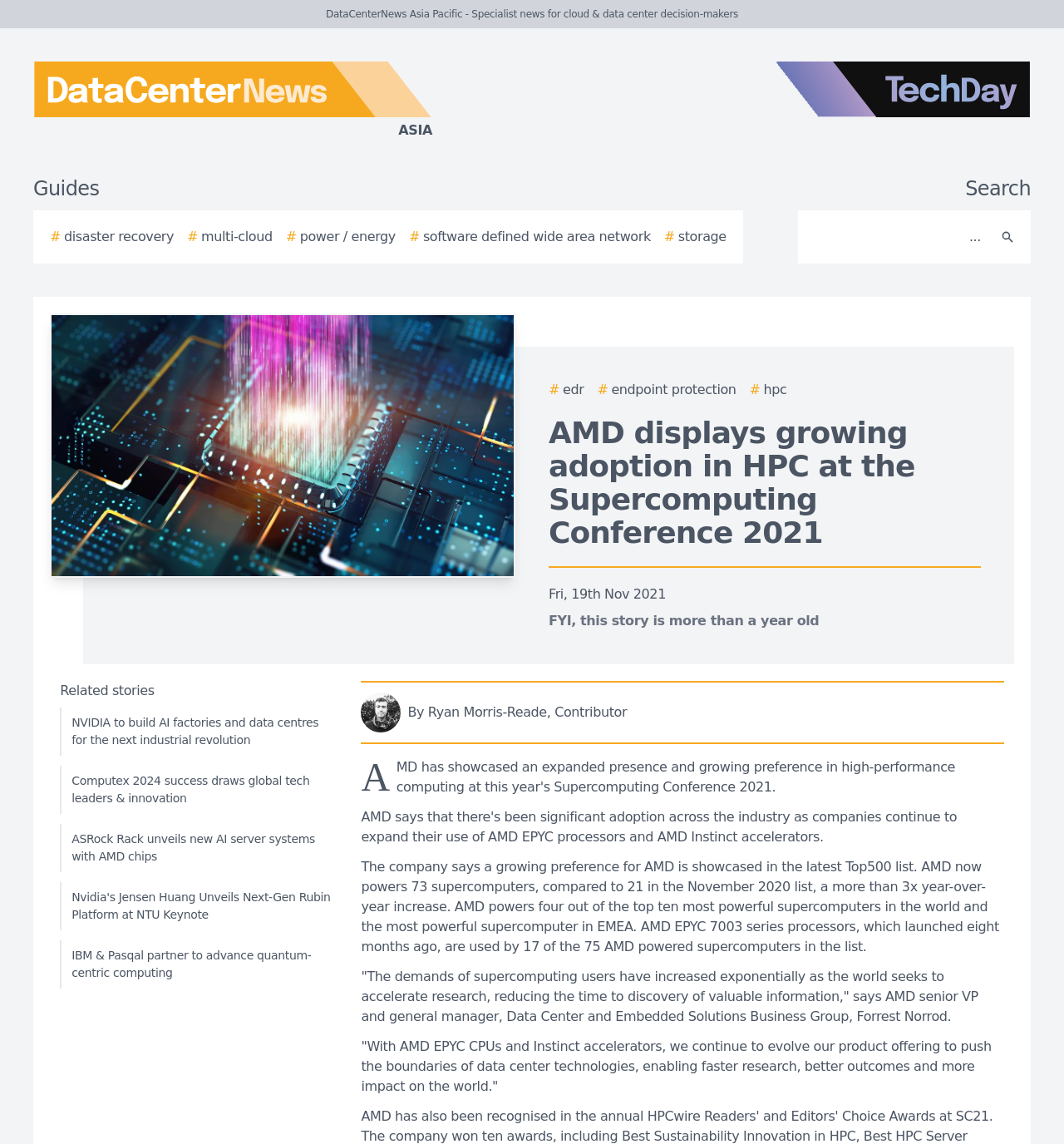Determine the bounding box coordinates for the area that needs to be clicked to fulfill this task: "Search for something". The coordinates must be given as four float numbers between 0 and 1, i.e., [left, top, right, bottom].

[0.756, 0.19, 0.931, 0.225]